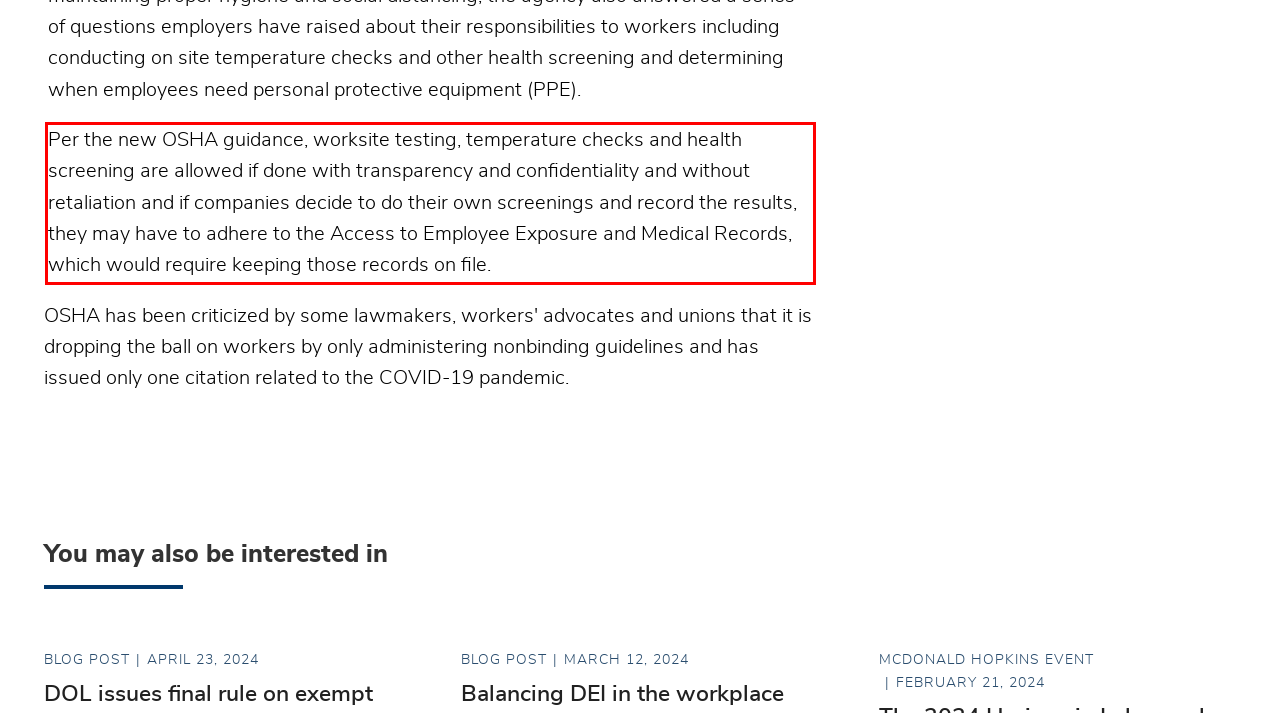Using the webpage screenshot, recognize and capture the text within the red bounding box.

Per the new OSHA guidance, worksite testing, temperature checks and health screening are allowed if done with transparency and confidentiality and without retaliation and if companies decide to do their own screenings and record the results, they may have to adhere to the Access to Employee Exposure and Medical Records, which would require keeping those records on file.